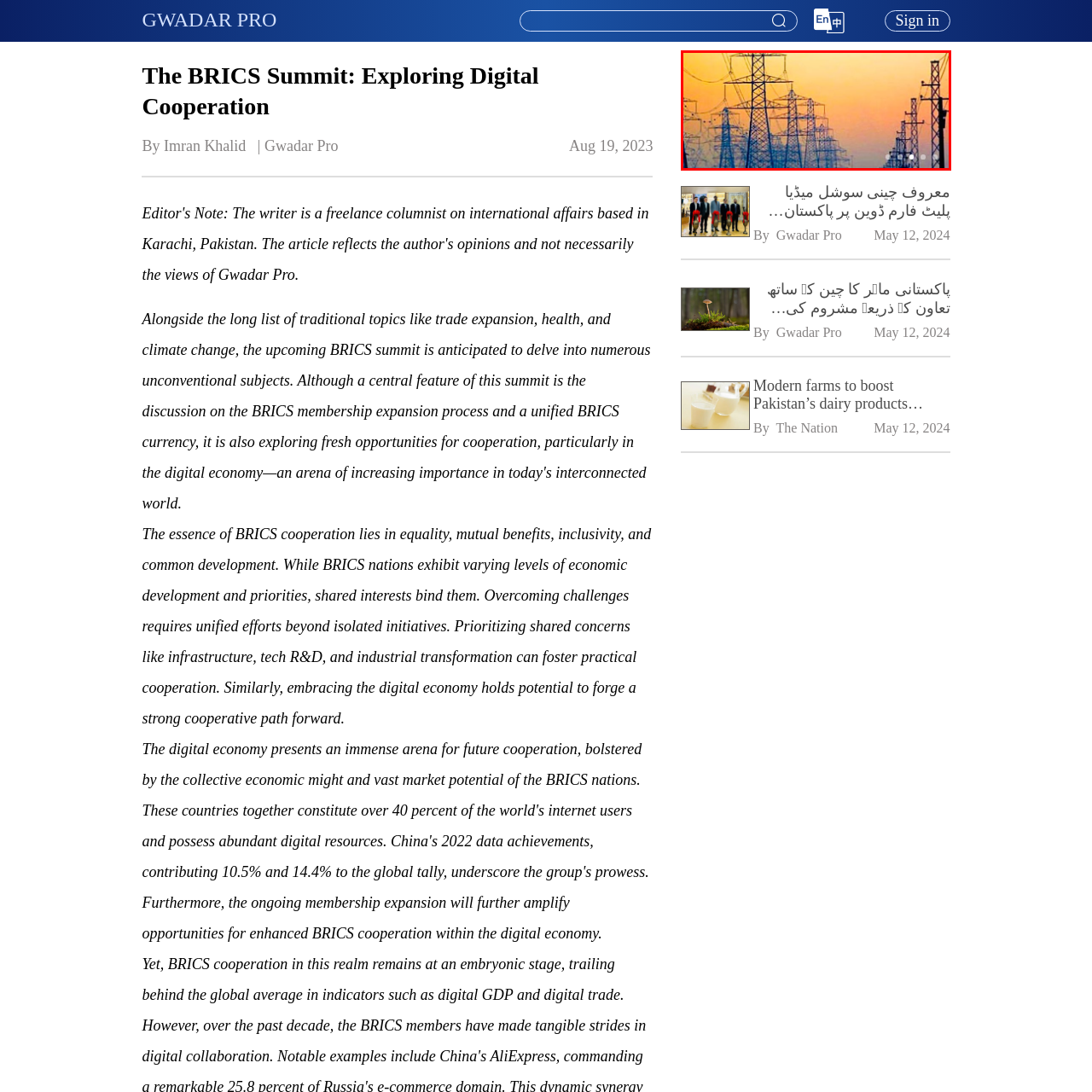Analyze the image highlighted by the red bounding box and give a one-word or phrase answer to the query: What is the region mentioned in the caption?

Pakistan